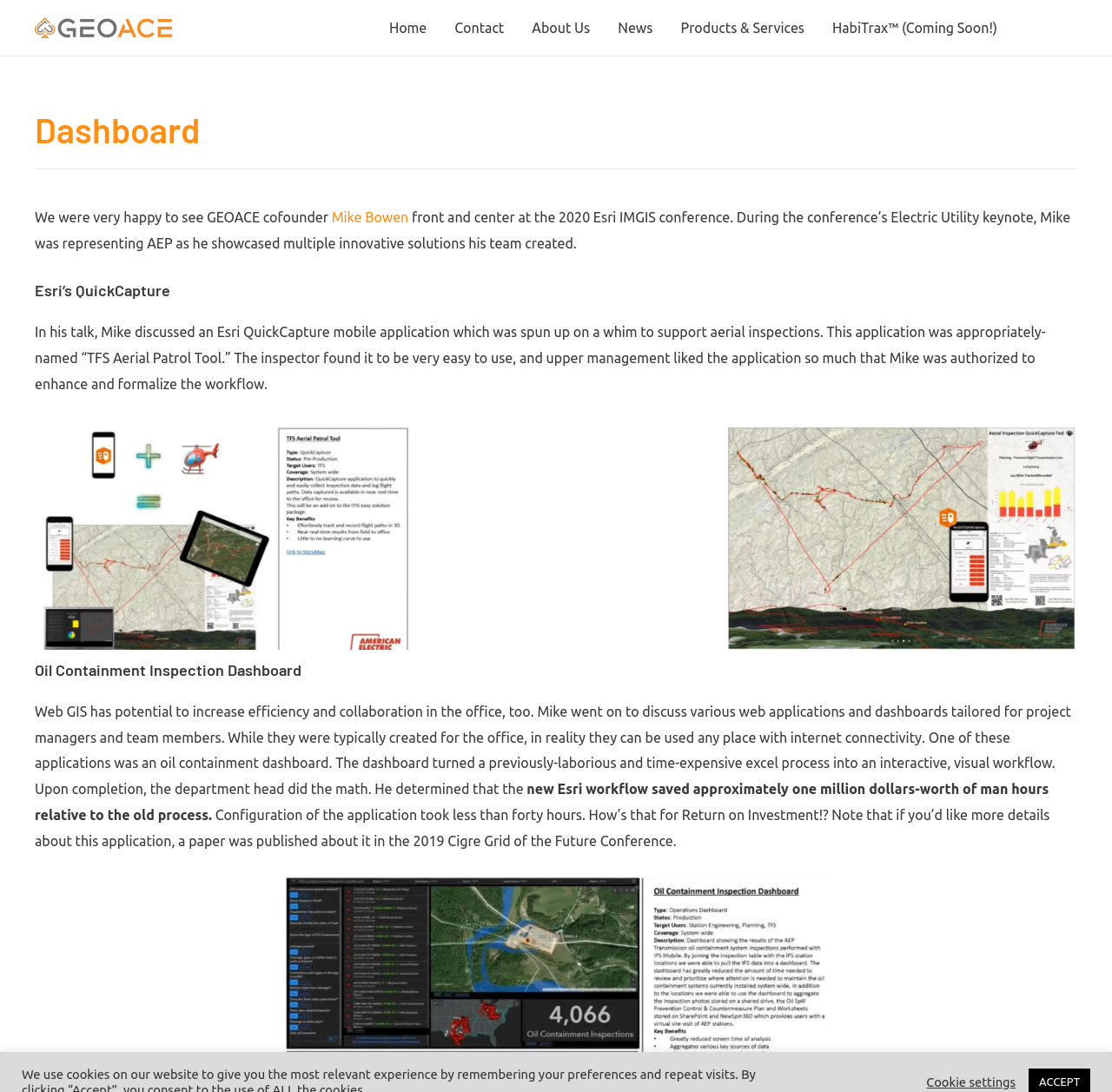Locate the bounding box coordinates of the area you need to click to fulfill this instruction: 'Click the GEOACE link'. The coordinates must be in the form of four float numbers ranging from 0 to 1: [left, top, right, bottom].

[0.031, 0.017, 0.155, 0.031]